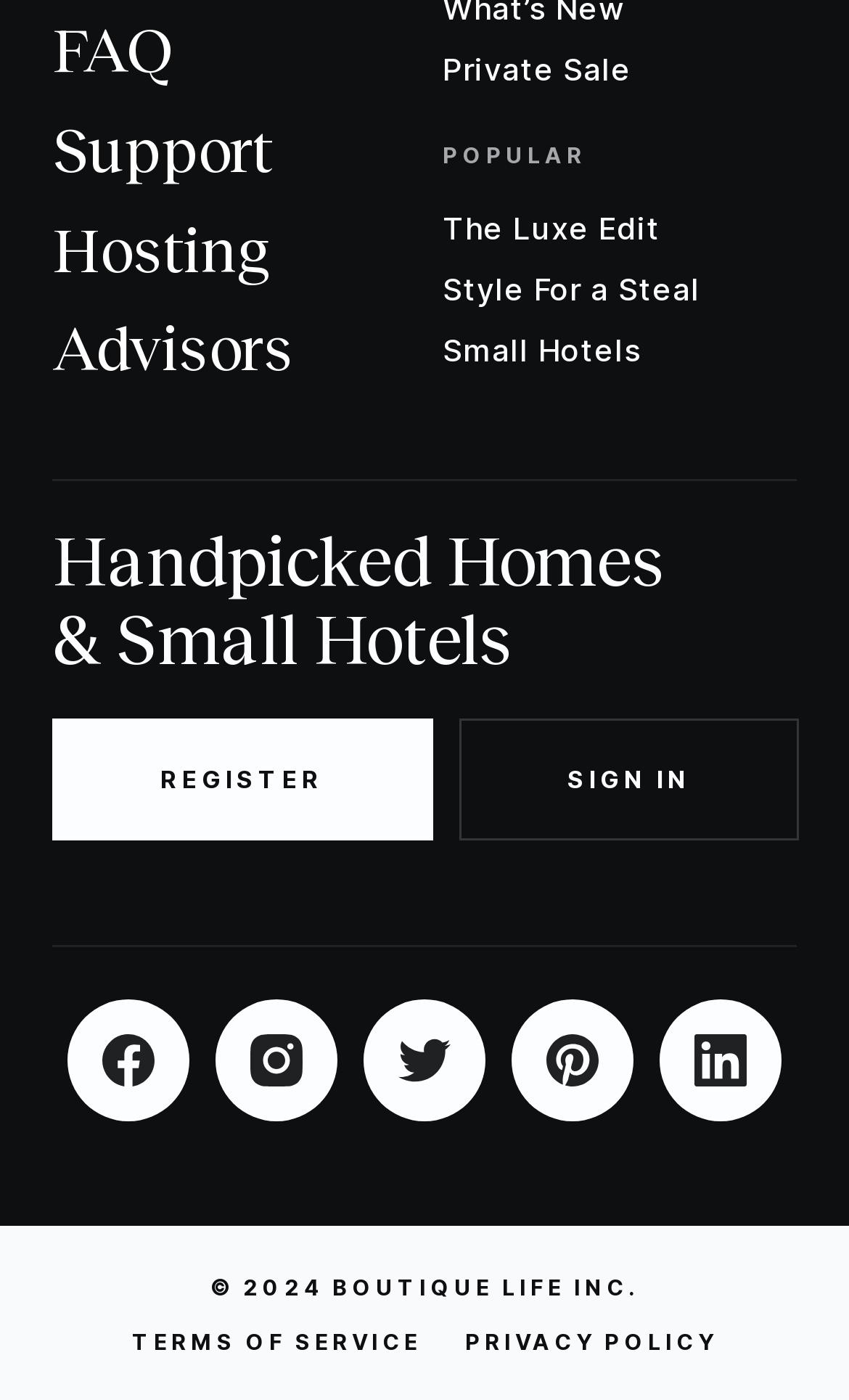What is the first link on the top left? Analyze the screenshot and reply with just one word or a short phrase.

FAQ